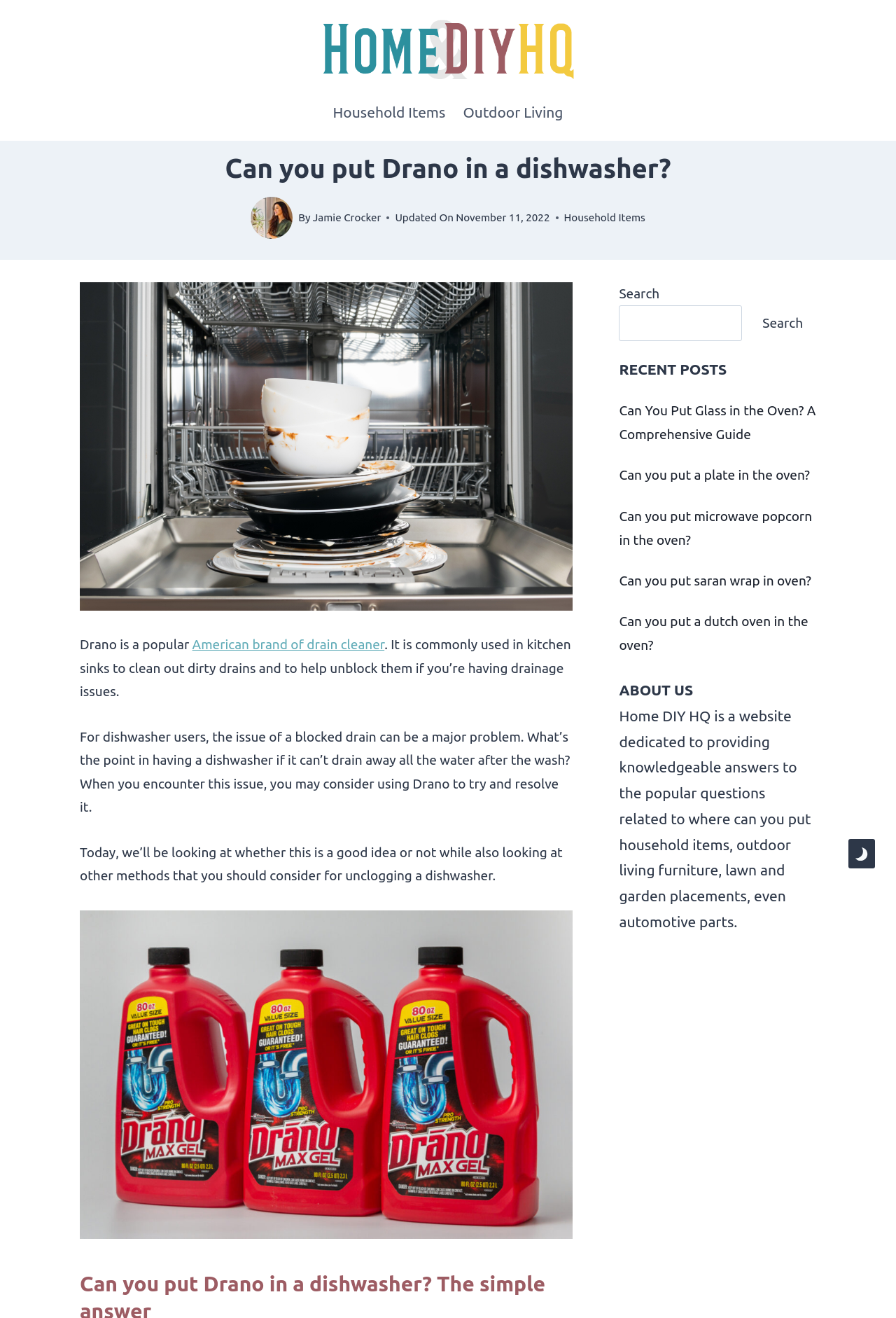Locate the coordinates of the bounding box for the clickable region that fulfills this instruction: "Change the site color palette".

[0.947, 0.637, 0.977, 0.659]